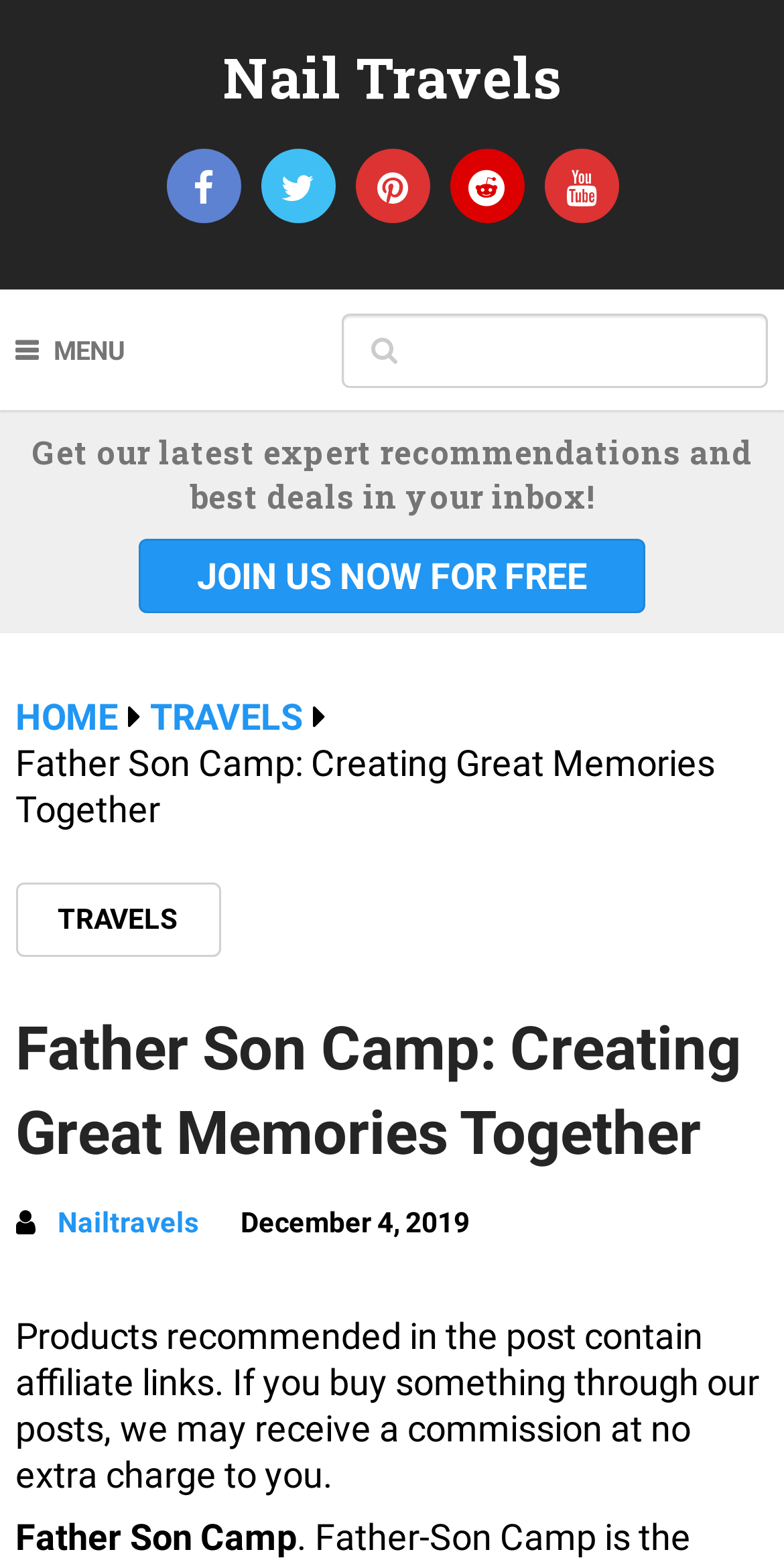Locate the bounding box coordinates of the area to click to fulfill this instruction: "Join the newsletter". The bounding box should be presented as four float numbers between 0 and 1, in the order [left, top, right, bottom].

[0.177, 0.346, 0.823, 0.394]